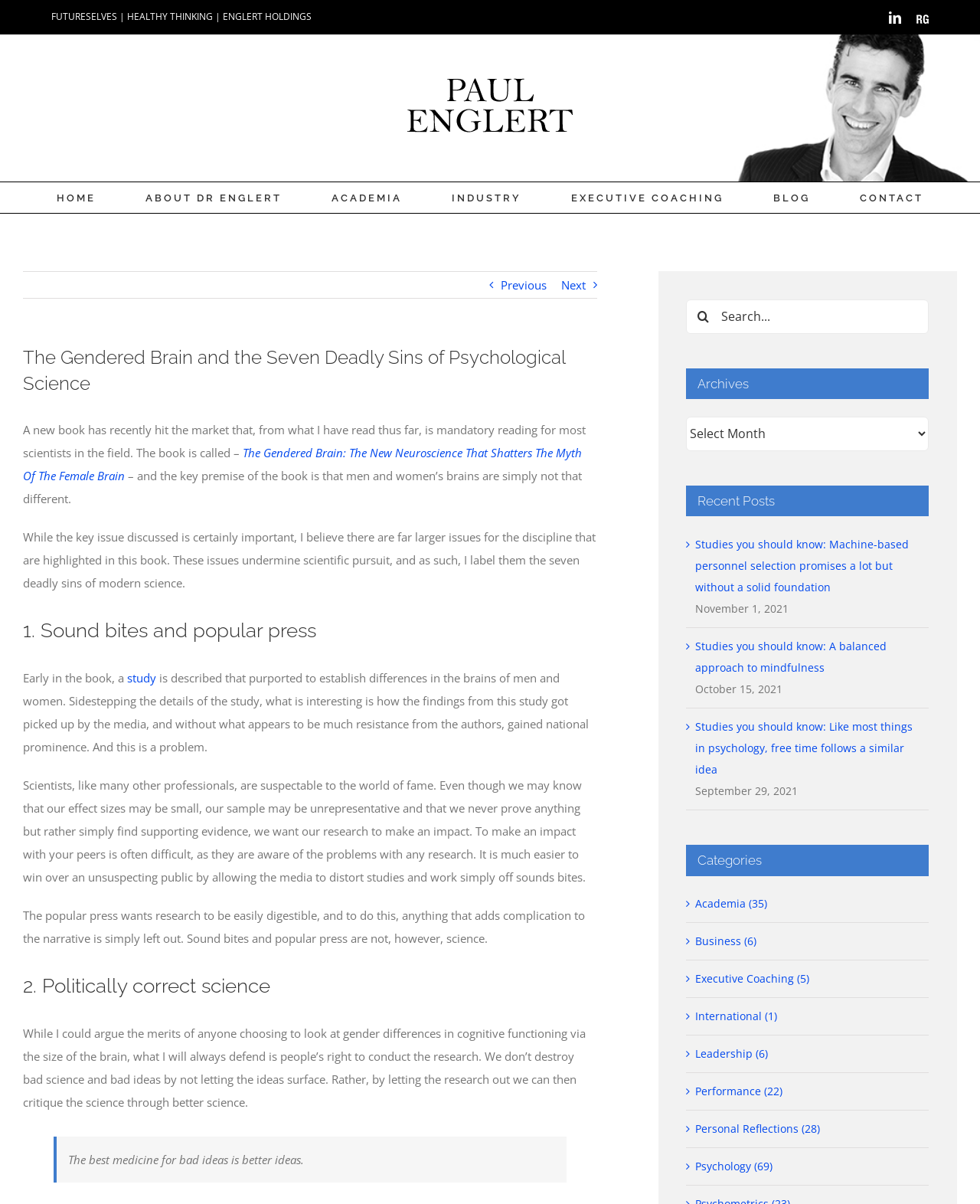Give a concise answer of one word or phrase to the question: 
How many categories are listed on the webpage?

8